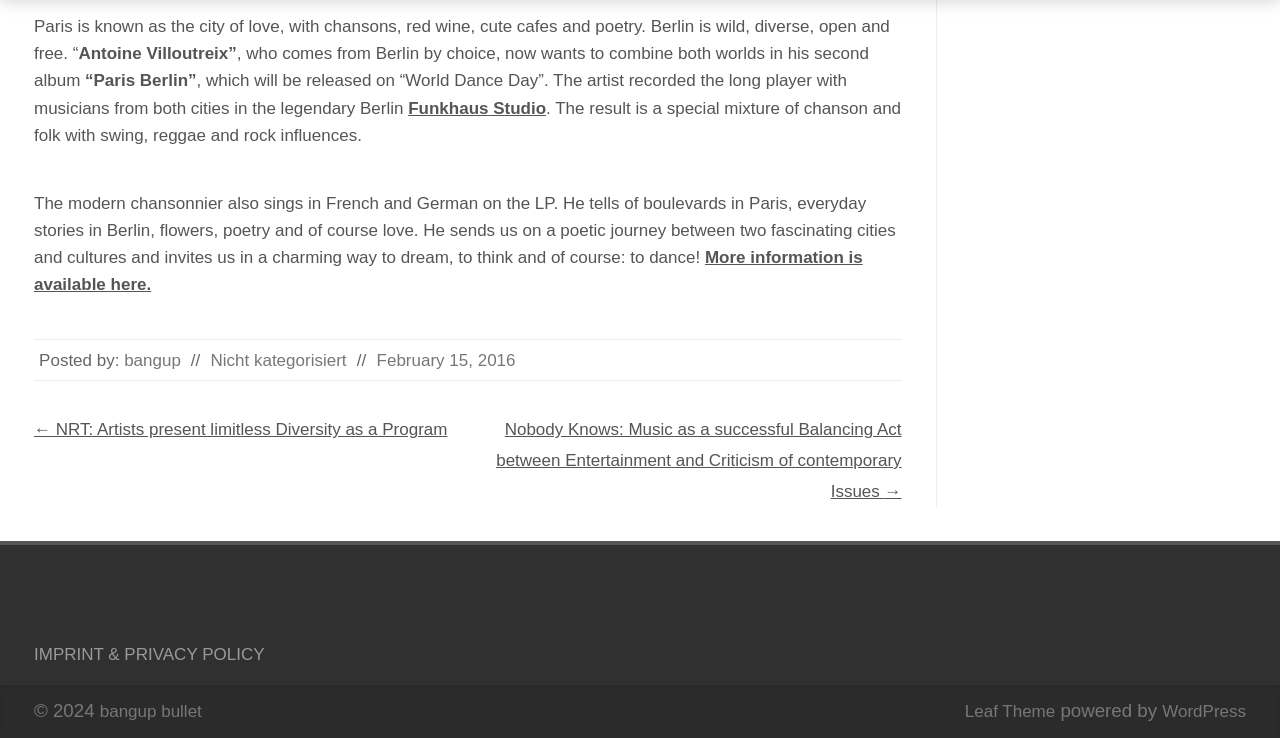Identify the bounding box coordinates of the section that should be clicked to achieve the task described: "Read the previous post about NRT: Artists present limitless Diversity as a Program".

[0.027, 0.57, 0.35, 0.595]